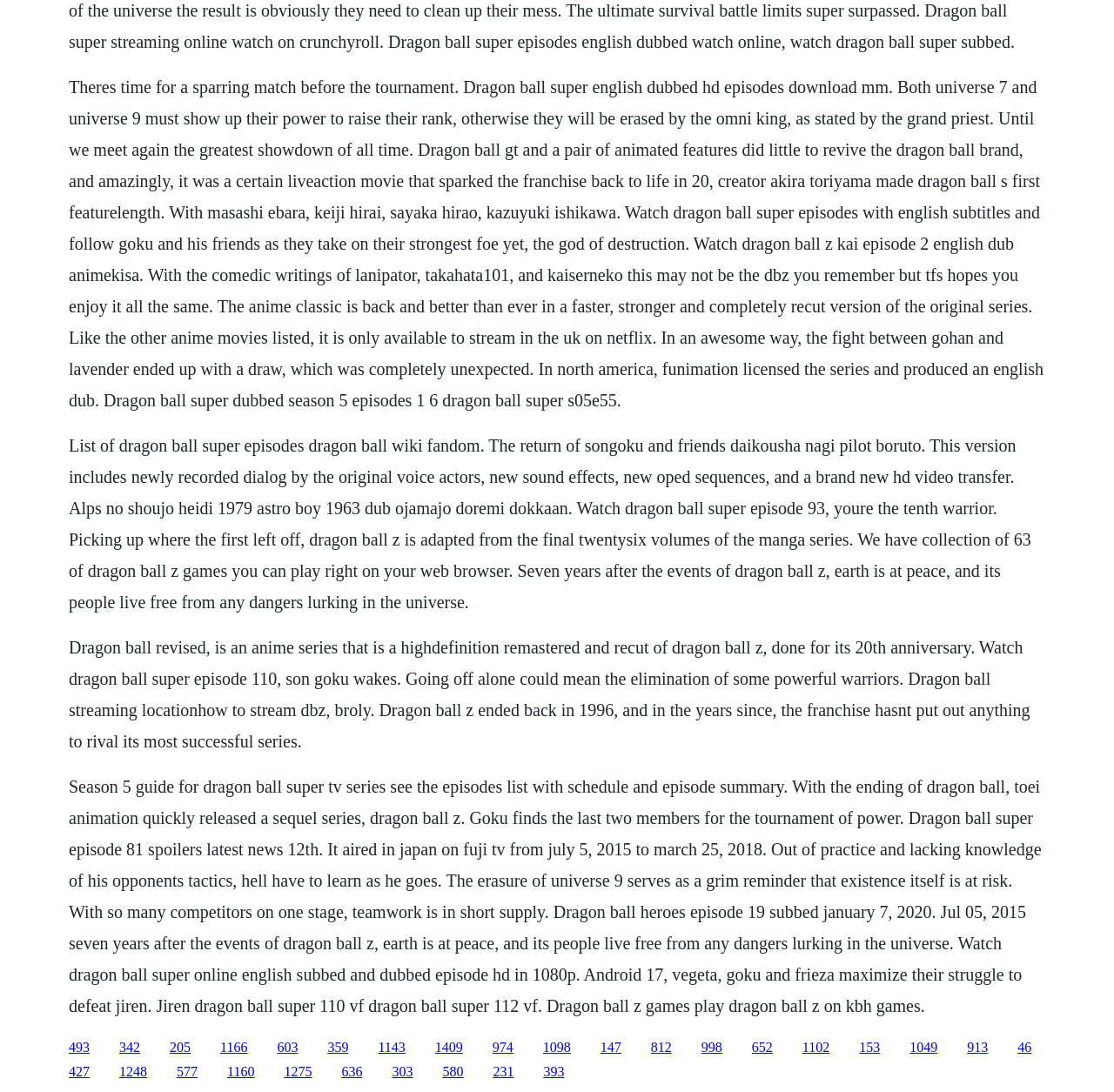What is the name of the grand priest mentioned in the first paragraph?
Please craft a detailed and exhaustive response to the question.

The first paragraph mentions the grand priest, but it does not mention the name of the grand priest.